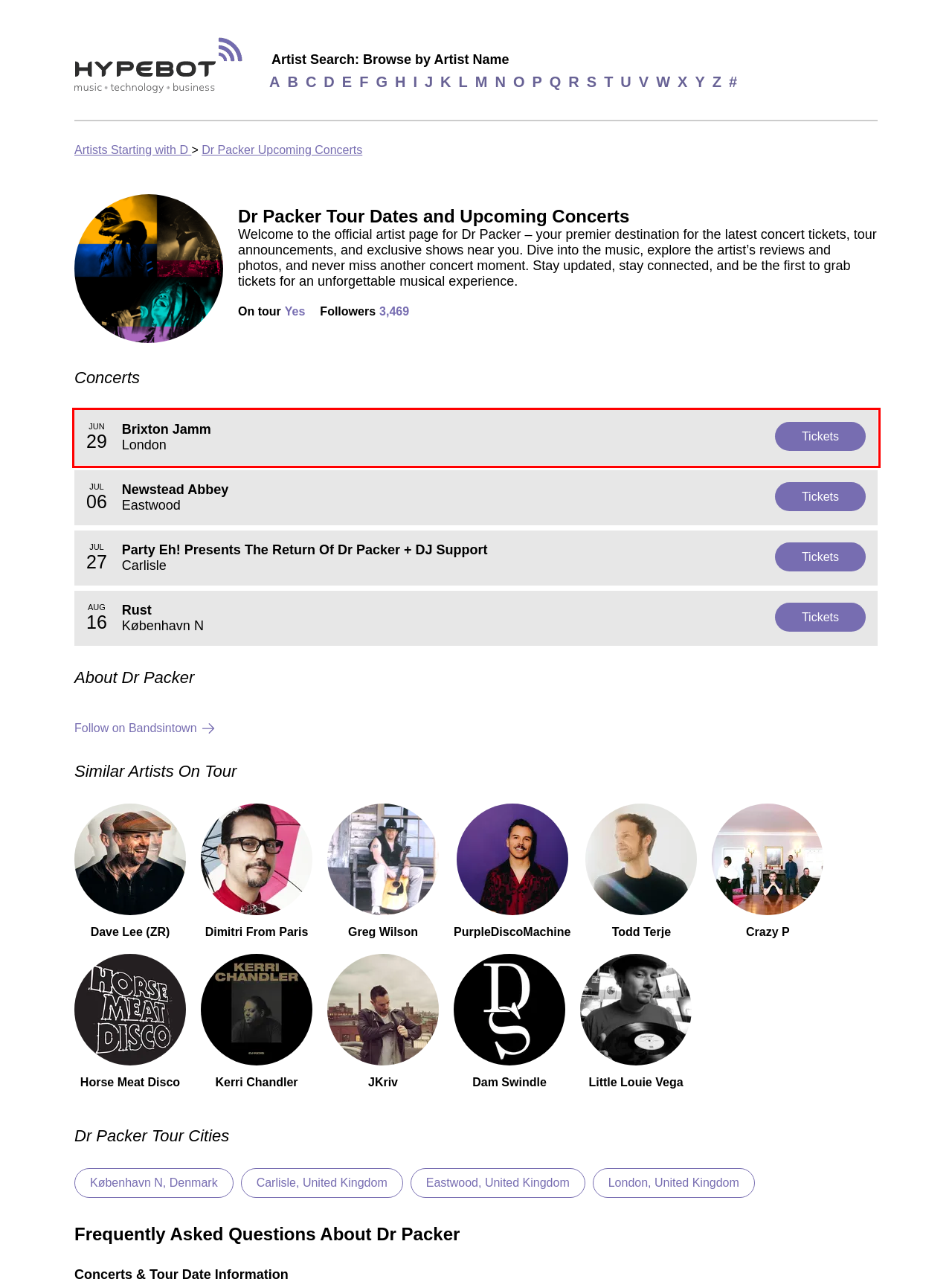Consider the screenshot of a webpage with a red bounding box around an element. Select the webpage description that best corresponds to the new page after clicking the element inside the red bounding box. Here are the candidates:
A. Dr Packer Concerts & Live Tour Dates: 2024-2025 Tickets | Bandsintown
B. Hypebot - Daily news, music industry, technology & social media
C. Dr Packer Eastwood Tickets, Newstead Abbey Jul 06, 2024 | Bandsintown
D. Privacy Policy — Bandsintown
E. Terms of Use — Bandsintown
F. Dr Packer London Tickets, Brixton Jamm Jun 29, 2024 | Bandsintown
G. Dr Packer København N Tickets, Rust Aug 16, 2024 | Bandsintown
H. Dr Packer Carlisle Tickets, Brickyard Jul 27, 2024 | Bandsintown

F